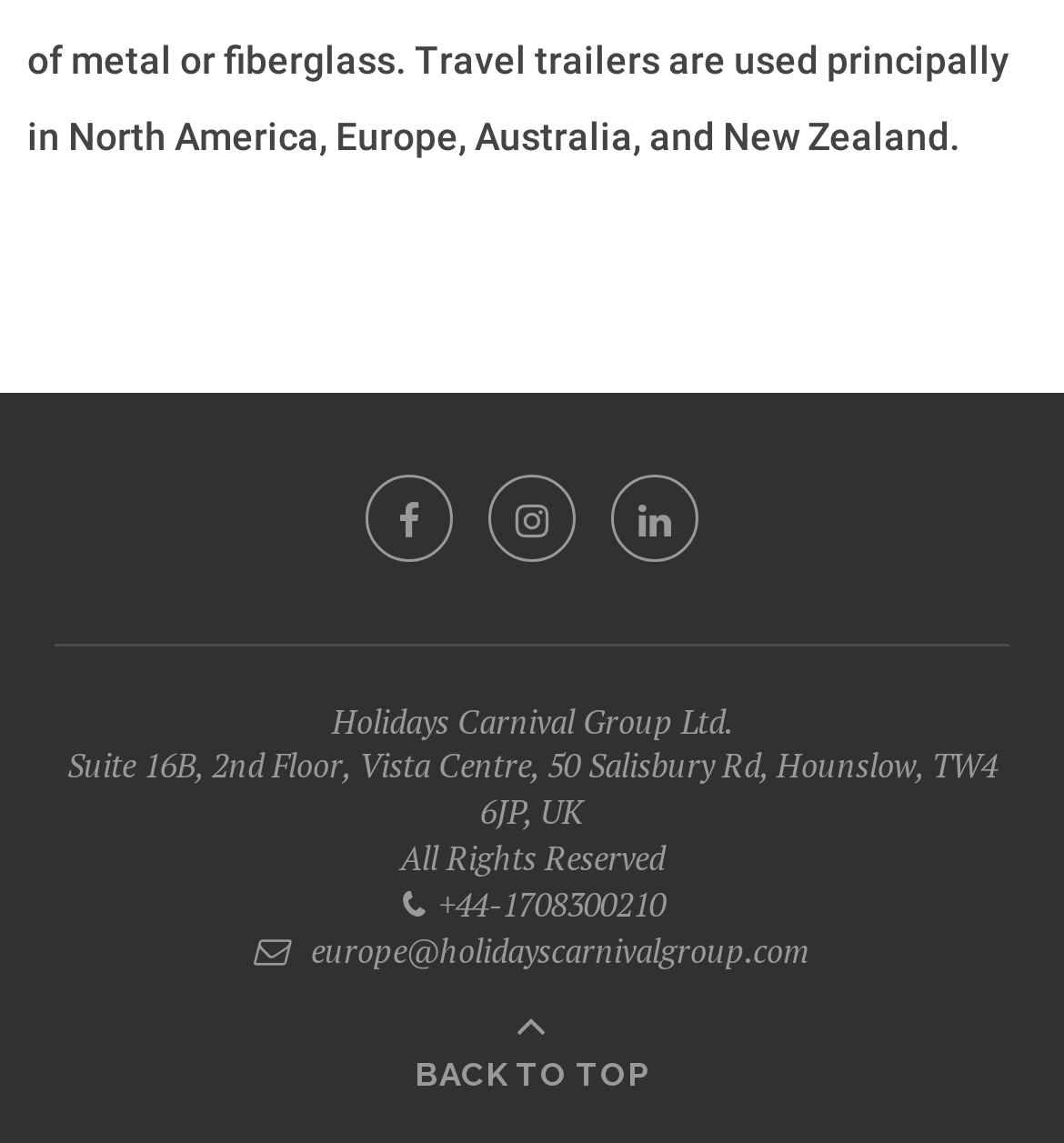Please answer the following query using a single word or phrase: 
What is the address?

Suite 16B, 2nd Floor, Vista Centre, 50 Salisbury Rd, Hounslow, TW4 6JP, UK